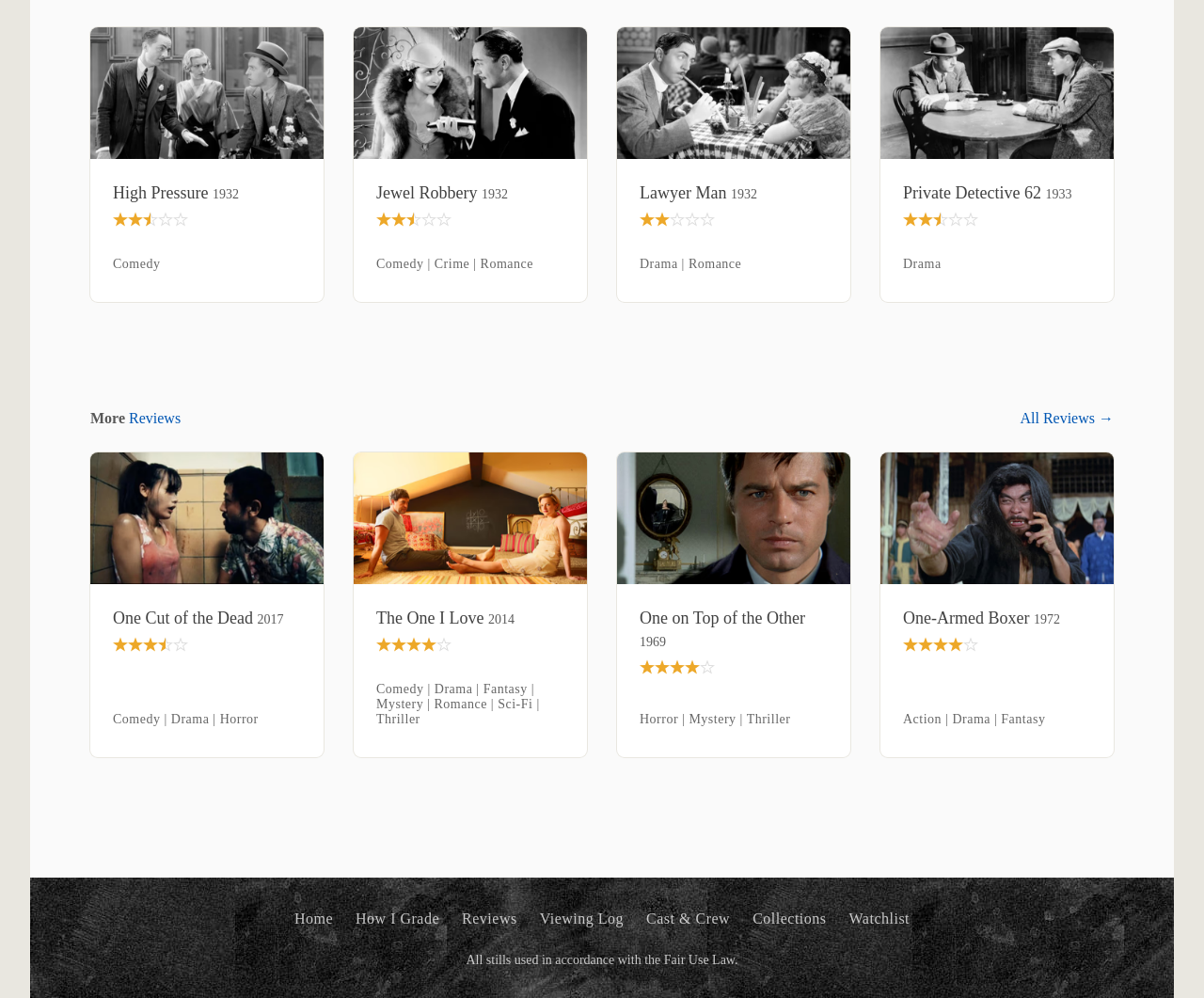Refer to the image and provide an in-depth answer to the question:
What genre is the movie 'One Cut of the Dead'?

I found the genres of the movie 'One Cut of the Dead' by looking at the static text next to the link 'One Cut of the Dead 2017', which lists the genres as Comedy, Drama, and Horror.